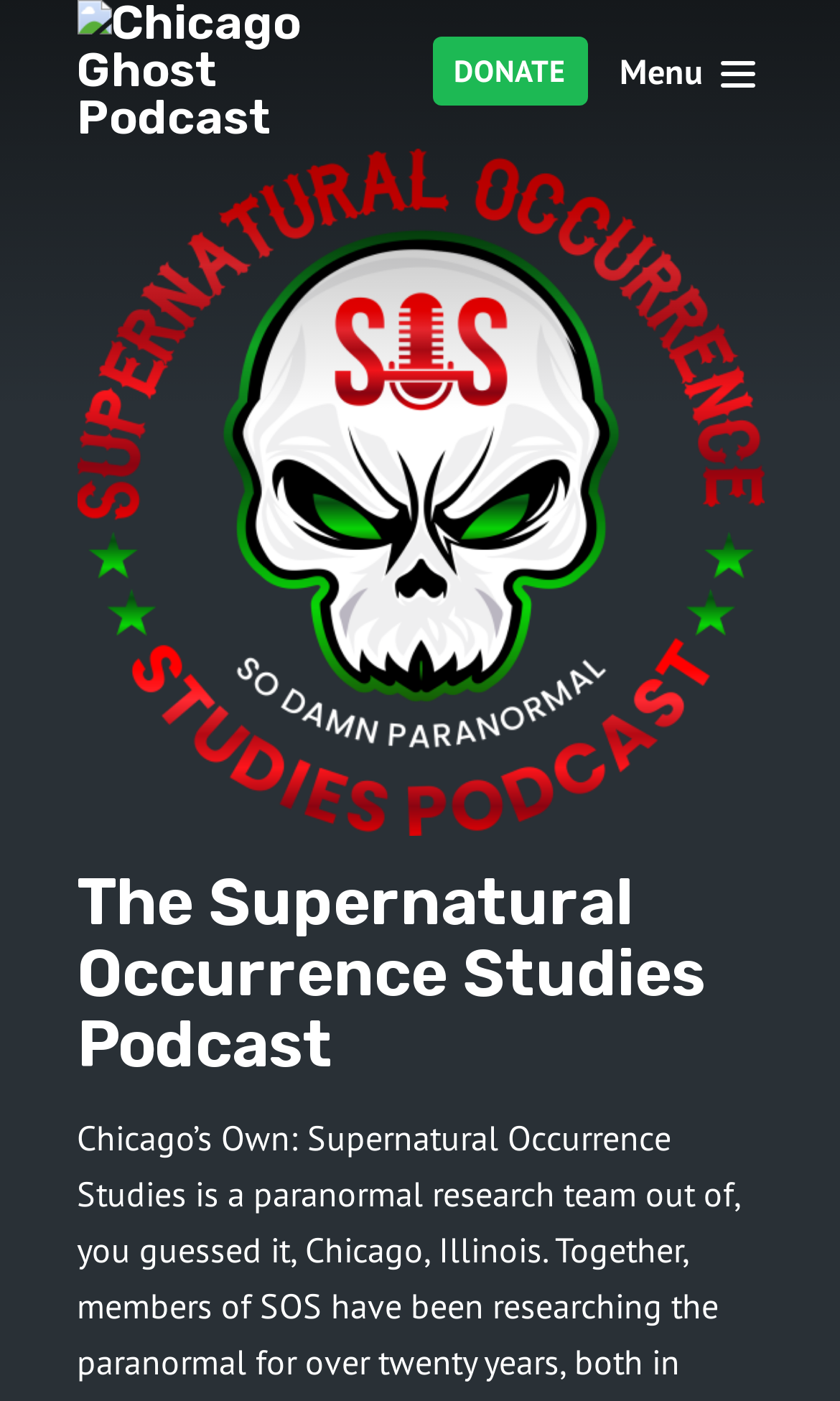Identify the bounding box of the UI element that matches this description: "Menu".

[0.737, 0.02, 0.909, 0.081]